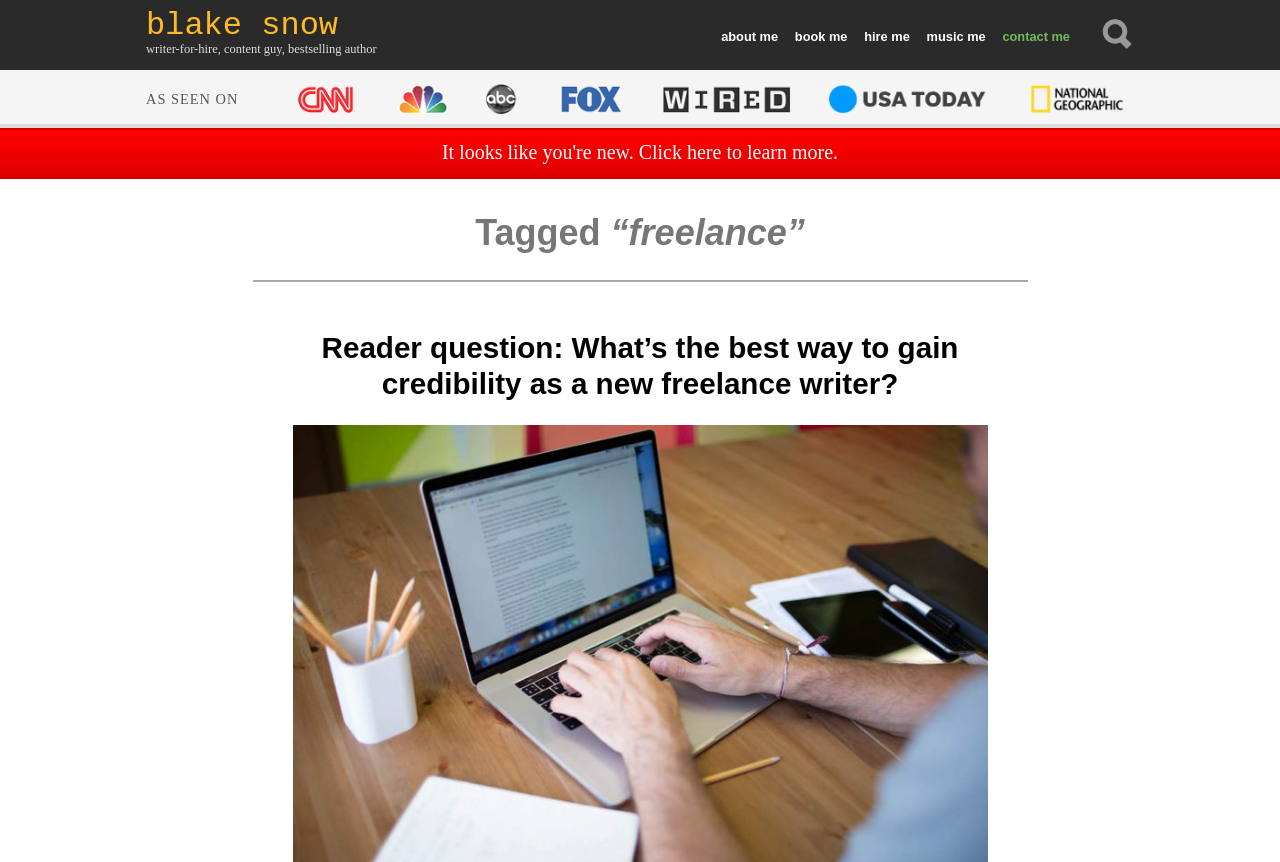Determine the bounding box coordinates for the area you should click to complete the following instruction: "contact the writer-for-hire".

[0.778, 0.029, 0.836, 0.058]